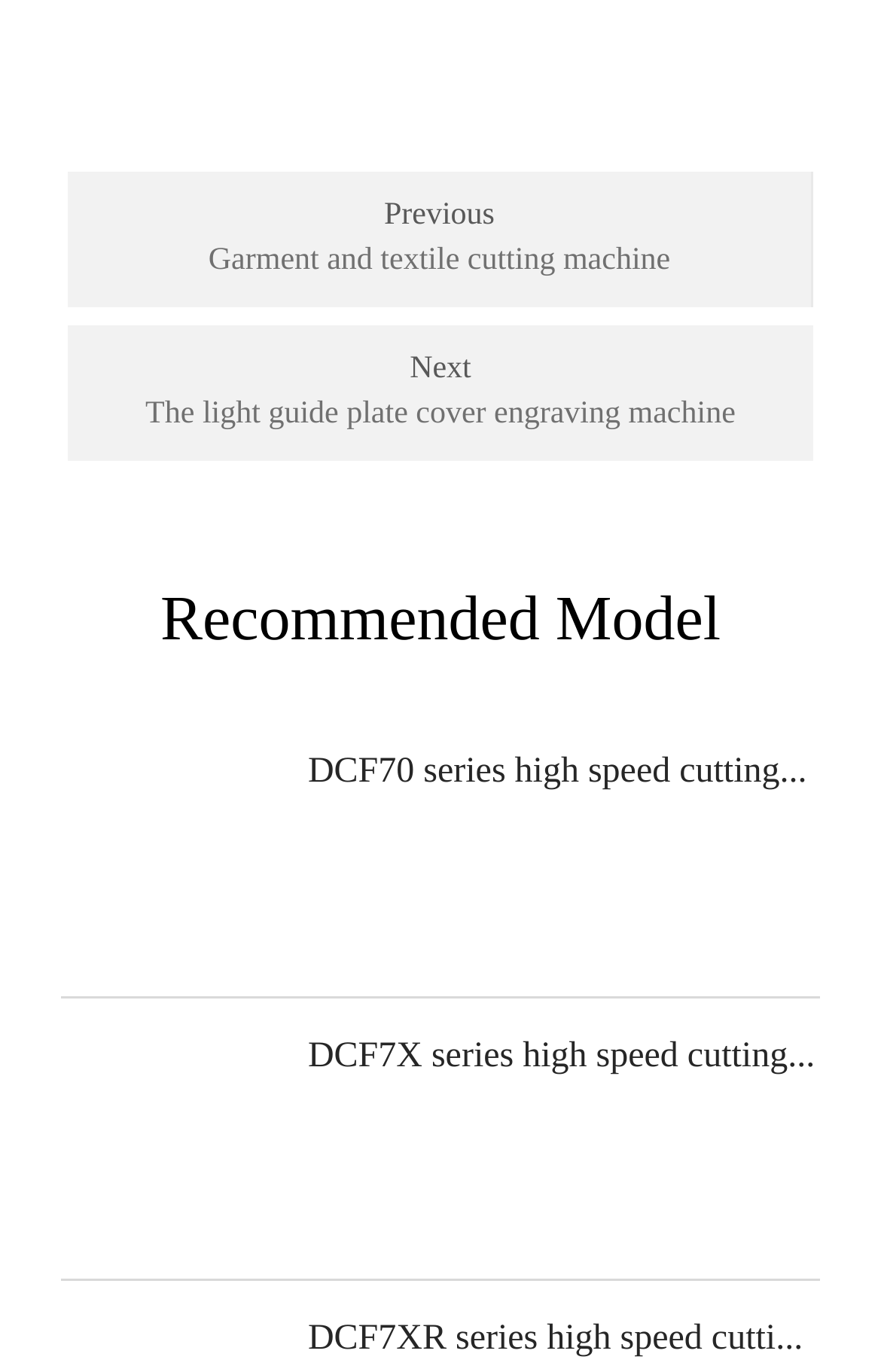Please provide a brief answer to the question using only one word or phrase: 
What is the name of the first recommended model?

DCF70 series